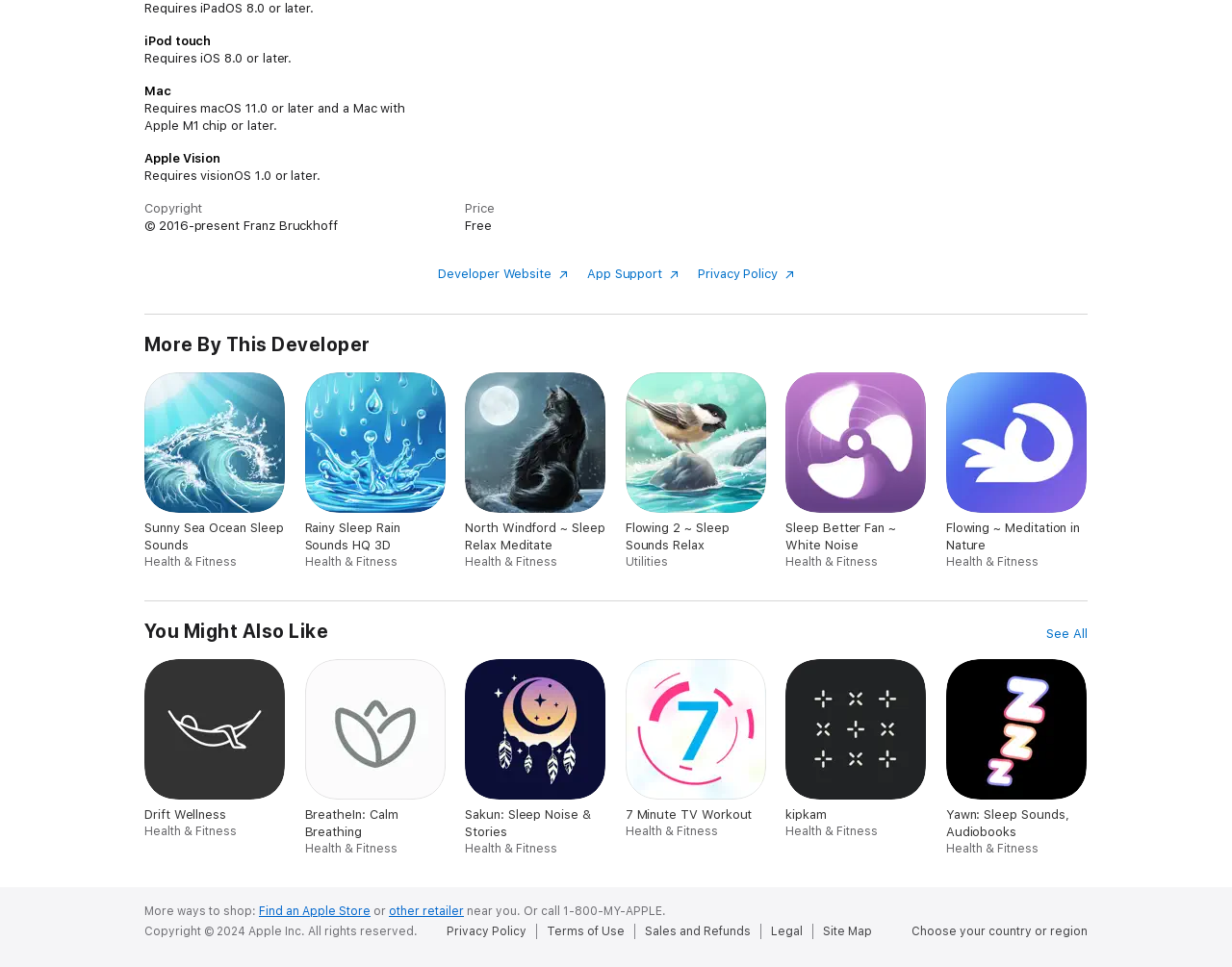Identify the coordinates of the bounding box for the element that must be clicked to accomplish the instruction: "Get app support".

[0.476, 0.276, 0.551, 0.291]